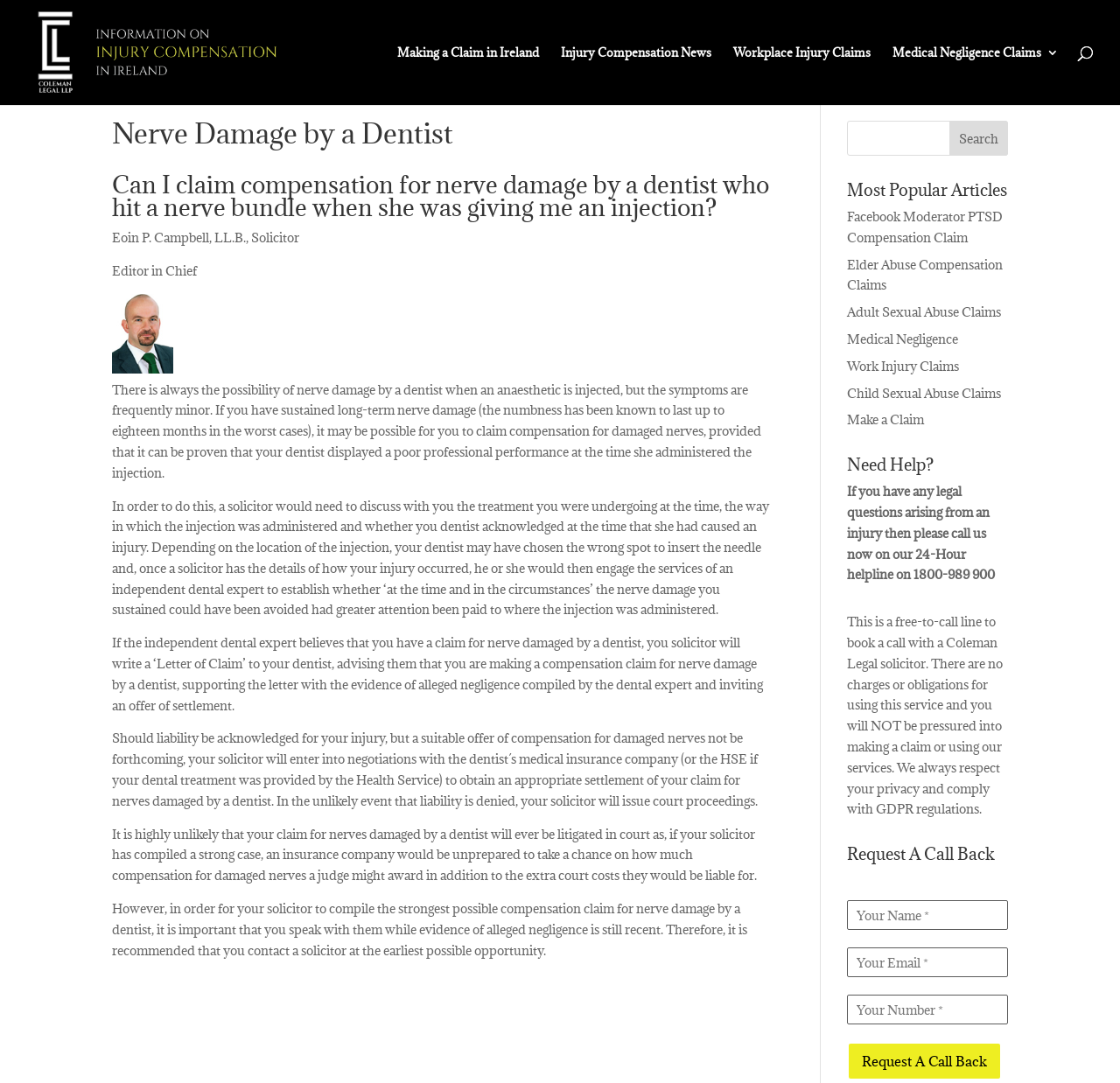What is the phone number to call for legal questions?
Refer to the image and provide a concise answer in one word or phrase.

1800-989 900